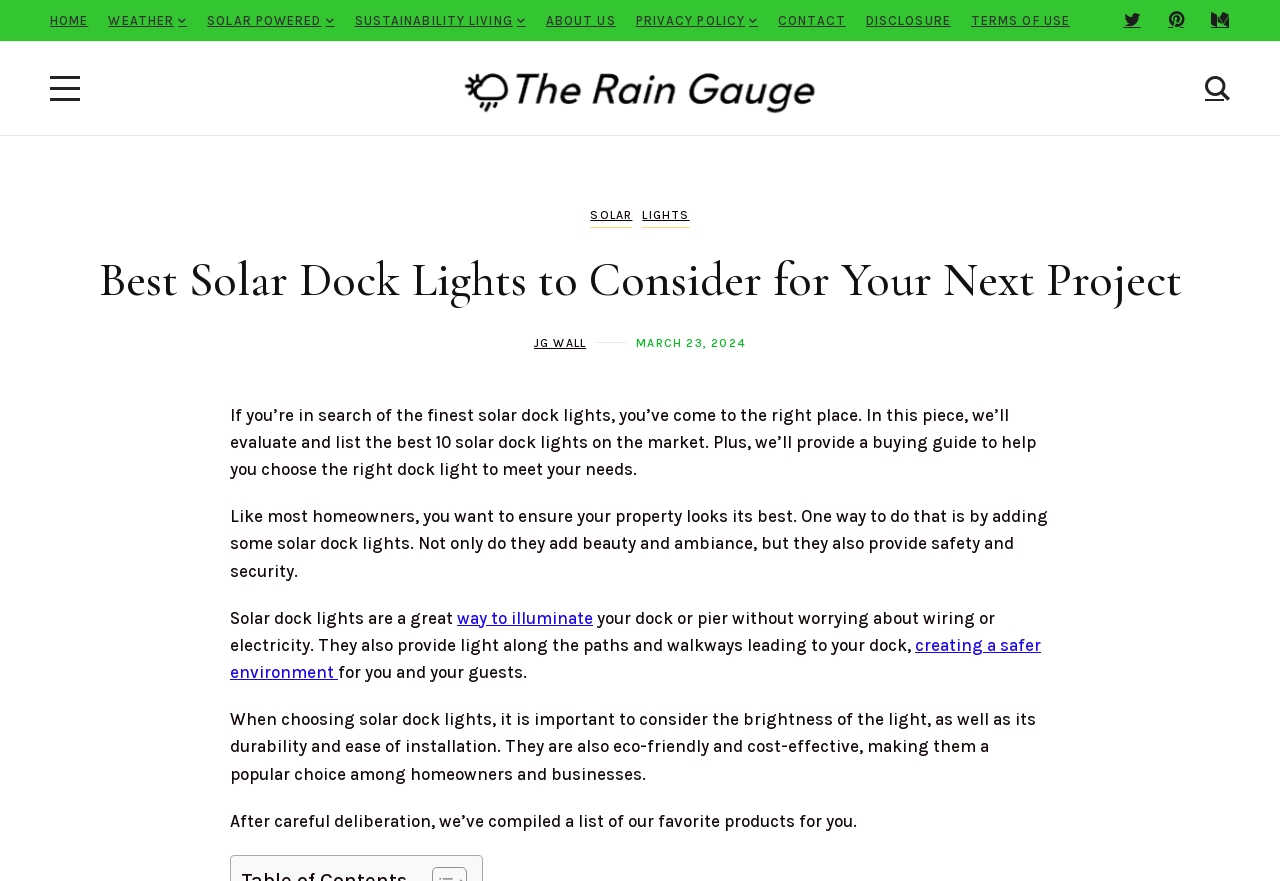What is the purpose of solar dock lights?
Using the visual information, reply with a single word or short phrase.

Safety and security